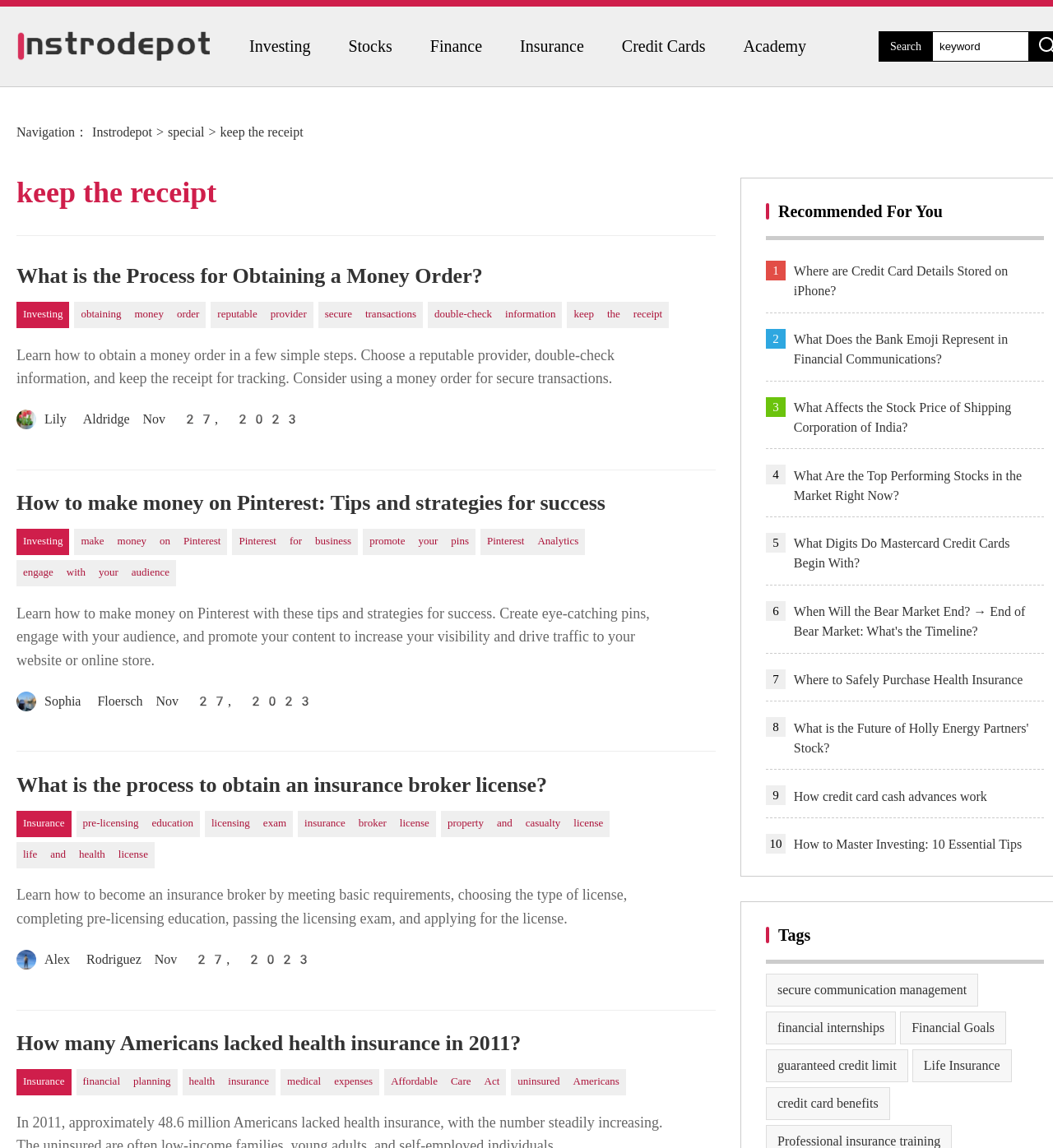Please identify the bounding box coordinates for the region that you need to click to follow this instruction: "Check recommended articles".

[0.727, 0.177, 0.999, 0.191]